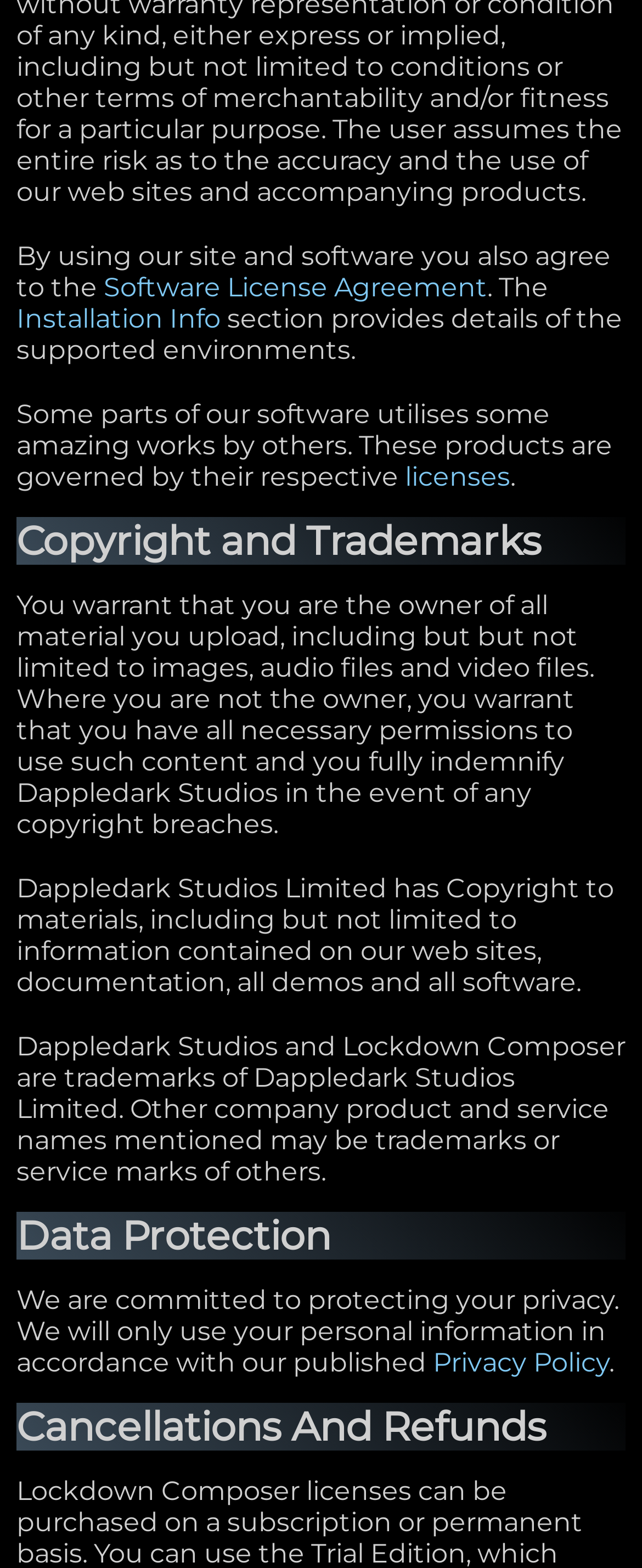Predict the bounding box coordinates of the UI element that matches this description: "licenses". The coordinates should be in the format [left, top, right, bottom] with each value between 0 and 1.

[0.631, 0.294, 0.795, 0.314]